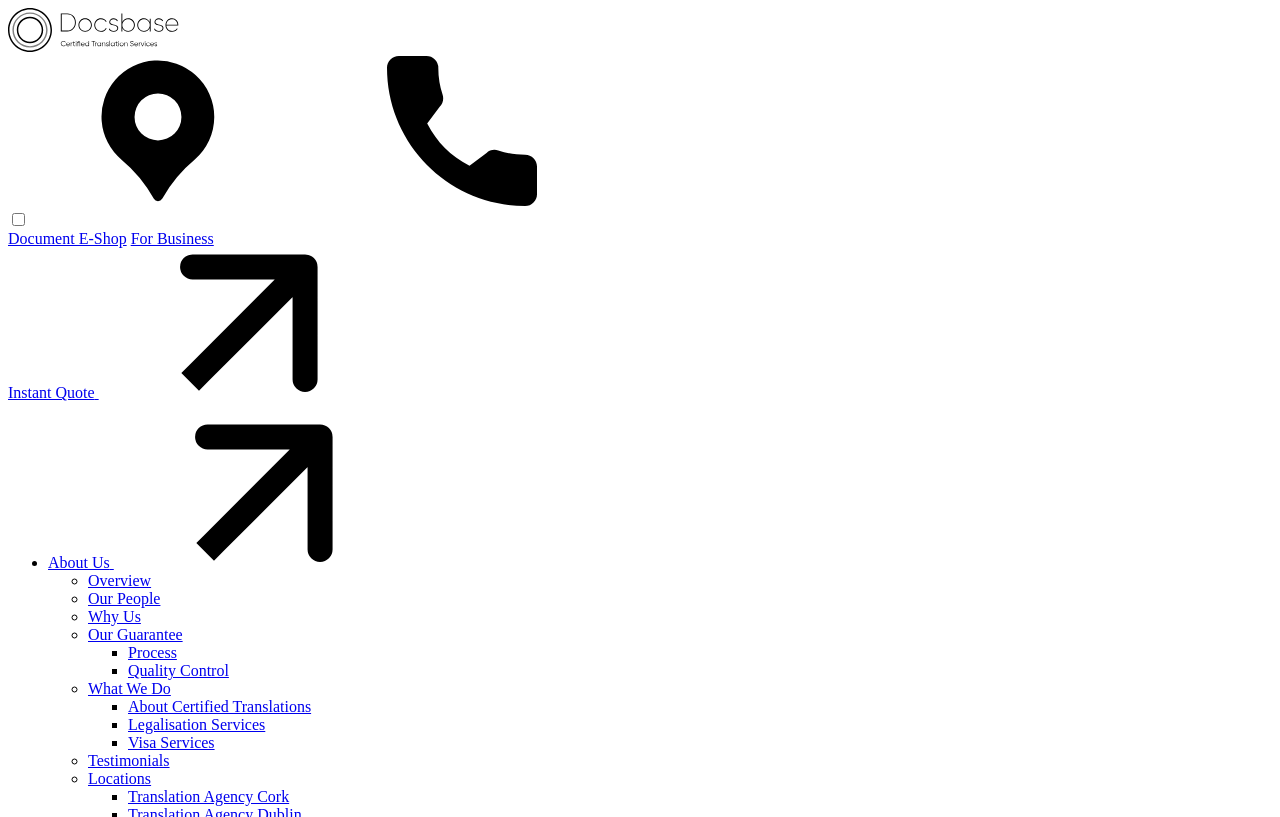Determine the bounding box coordinates of the clickable element to achieve the following action: 'Click the 'Document E-Shop' link'. Provide the coordinates as four float values between 0 and 1, formatted as [left, top, right, bottom].

[0.006, 0.282, 0.099, 0.302]